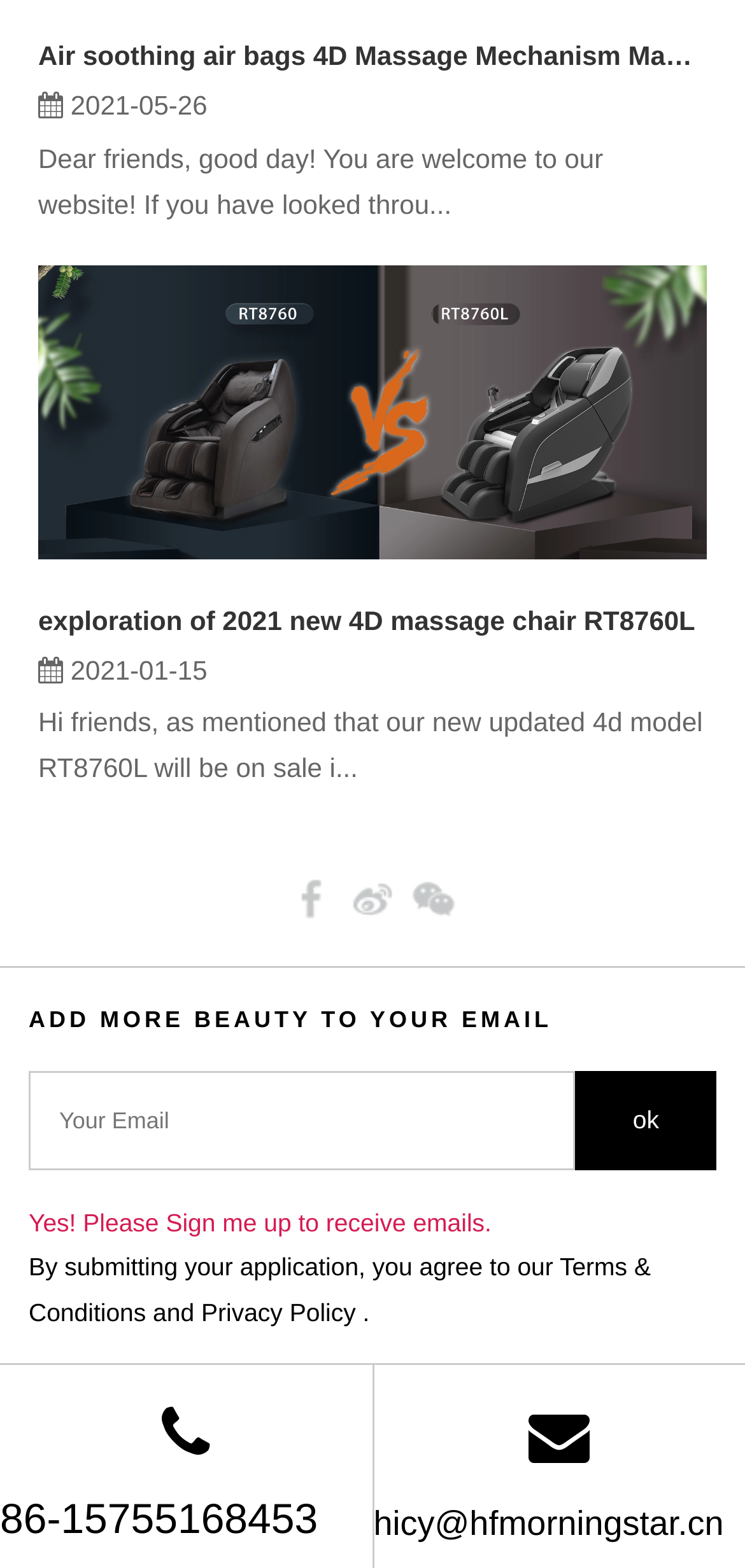Respond with a single word or phrase to the following question: How many social media links are present?

3